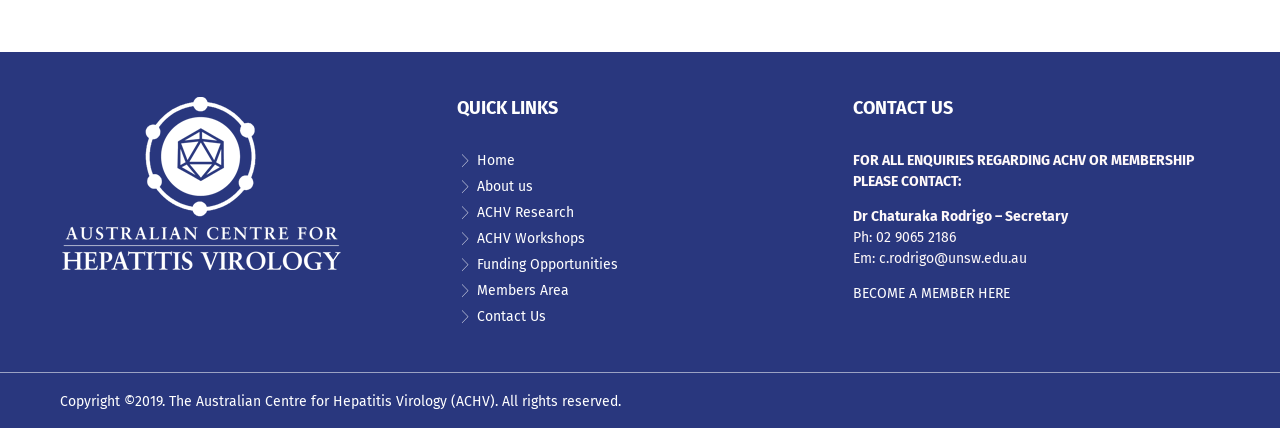Refer to the element description BECOME A MEMBER HERE and identify the corresponding bounding box in the screenshot. Format the coordinates as (top-left x, top-left y, bottom-right x, bottom-right y) with values in the range of 0 to 1.

[0.667, 0.666, 0.789, 0.706]